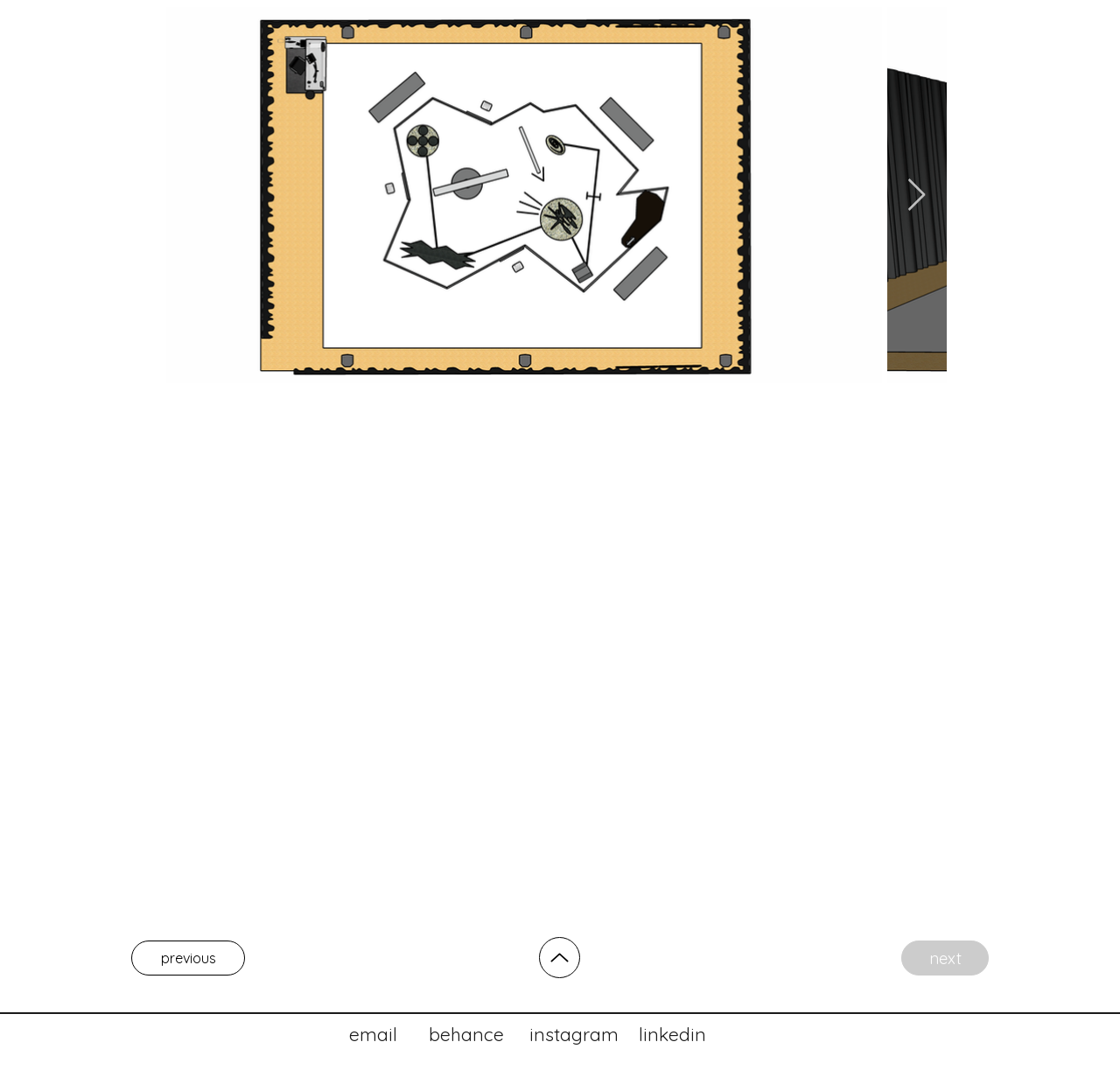Bounding box coordinates are specified in the format (top-left x, top-left y, bottom-right x, bottom-right y). All values are floating point numbers bounded between 0 and 1. Please provide the bounding box coordinate of the region this sentence describes: email

[0.297, 0.942, 0.373, 0.966]